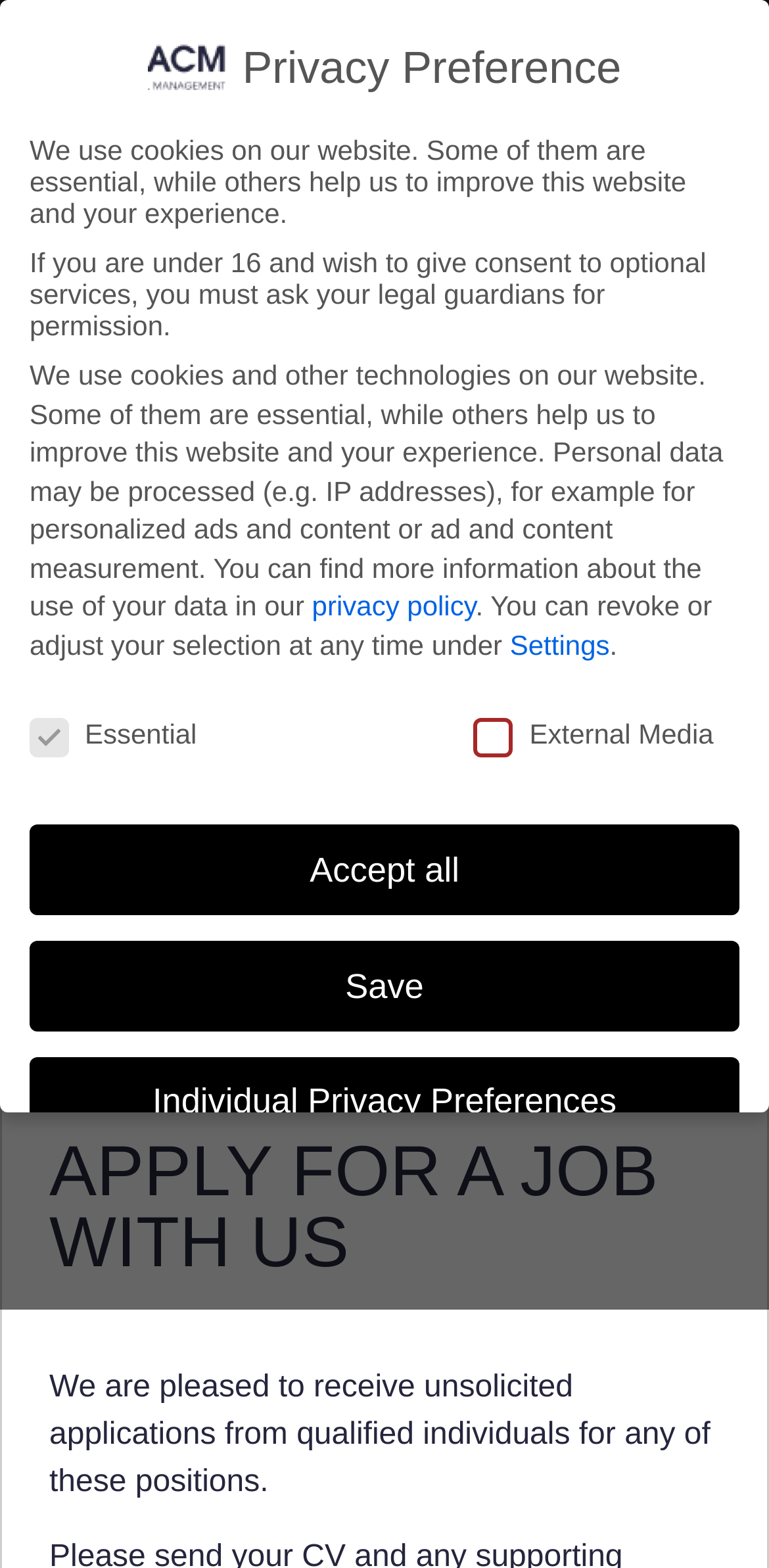Find and indicate the bounding box coordinates of the region you should select to follow the given instruction: "Toggle the menu".

[0.715, 0.0, 0.8, 0.042]